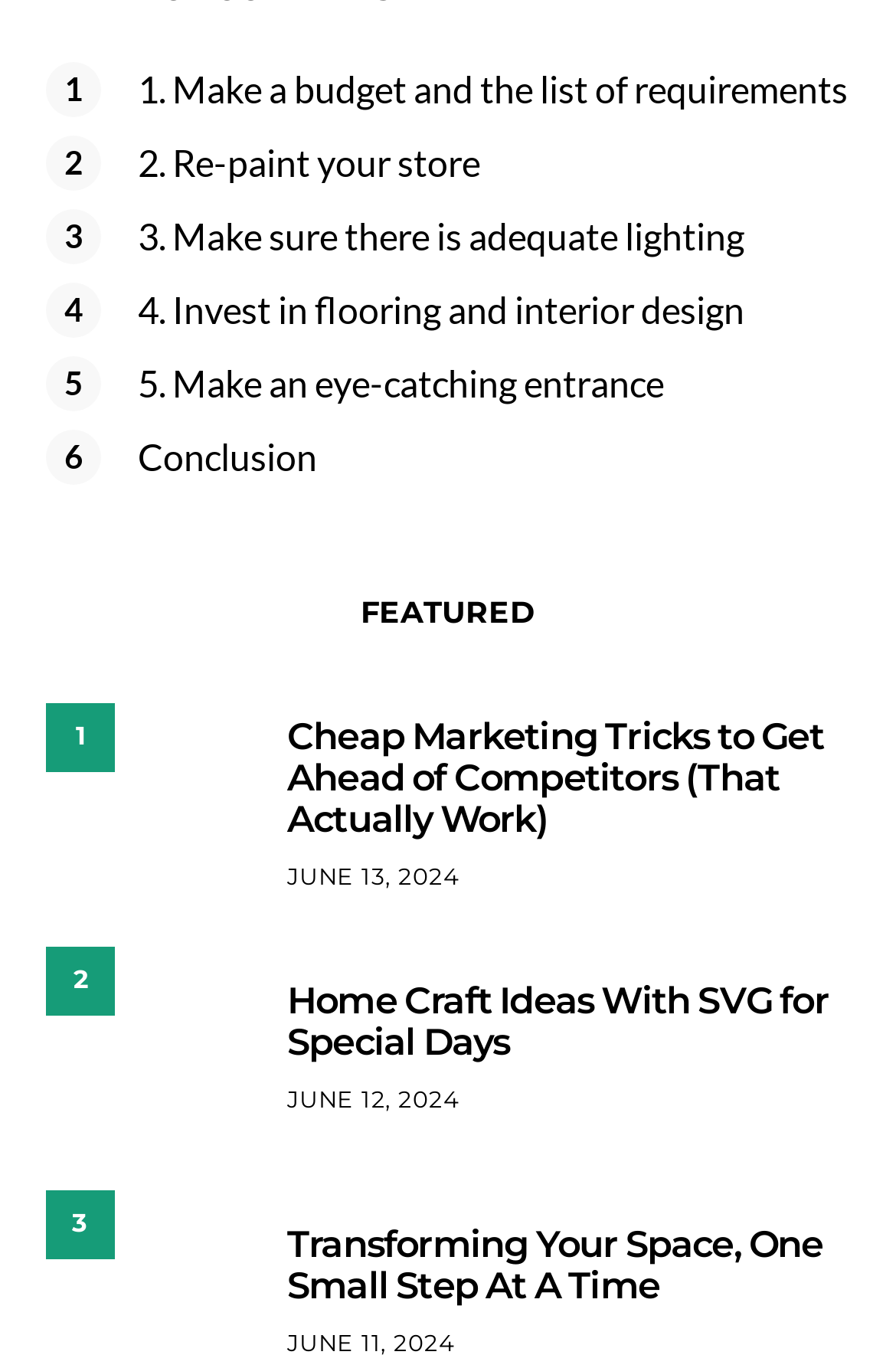Please specify the bounding box coordinates of the area that should be clicked to accomplish the following instruction: "View 'Home Craft Ideas With SVG for Special Days'". The coordinates should consist of four float numbers between 0 and 1, i.e., [left, top, right, bottom].

[0.321, 0.717, 0.949, 0.778]